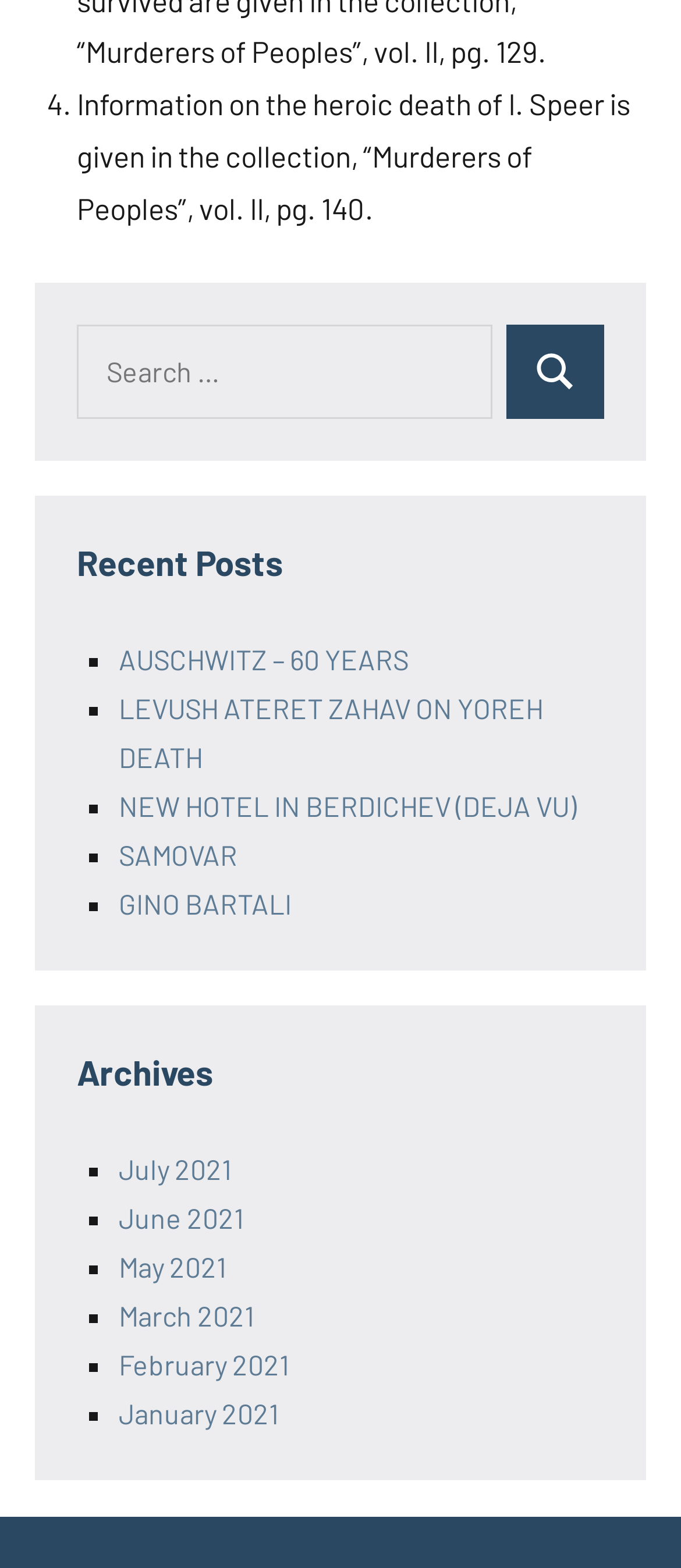What is the topic of the first post?
Answer the question with just one word or phrase using the image.

AUSCHWITZ – 60 YEARS